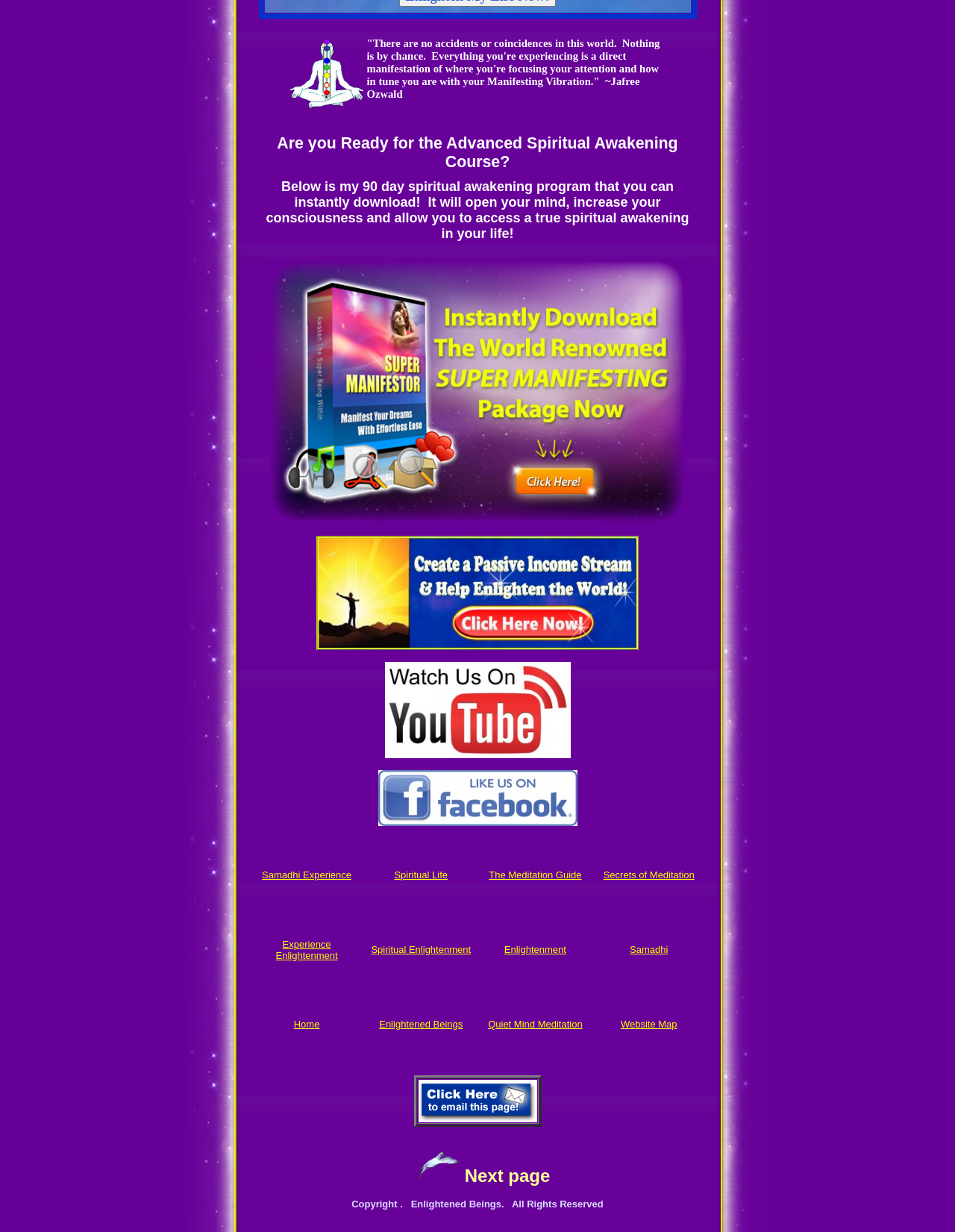What is the call-to-action on the webpage?
Based on the visual content, answer with a single word or a brief phrase.

Download the Super Manifesting Program